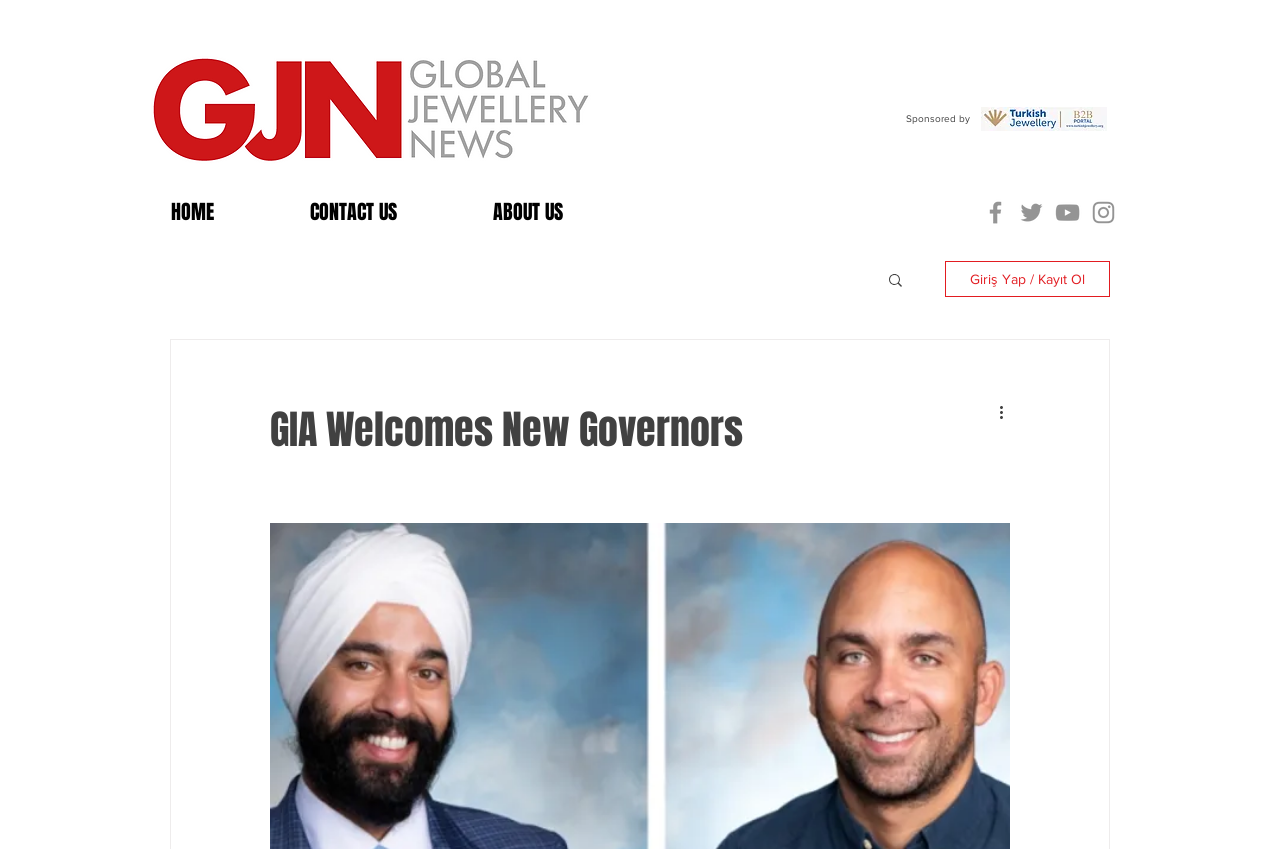Locate the heading on the webpage and return its text.

GIA Welcomes New Governors